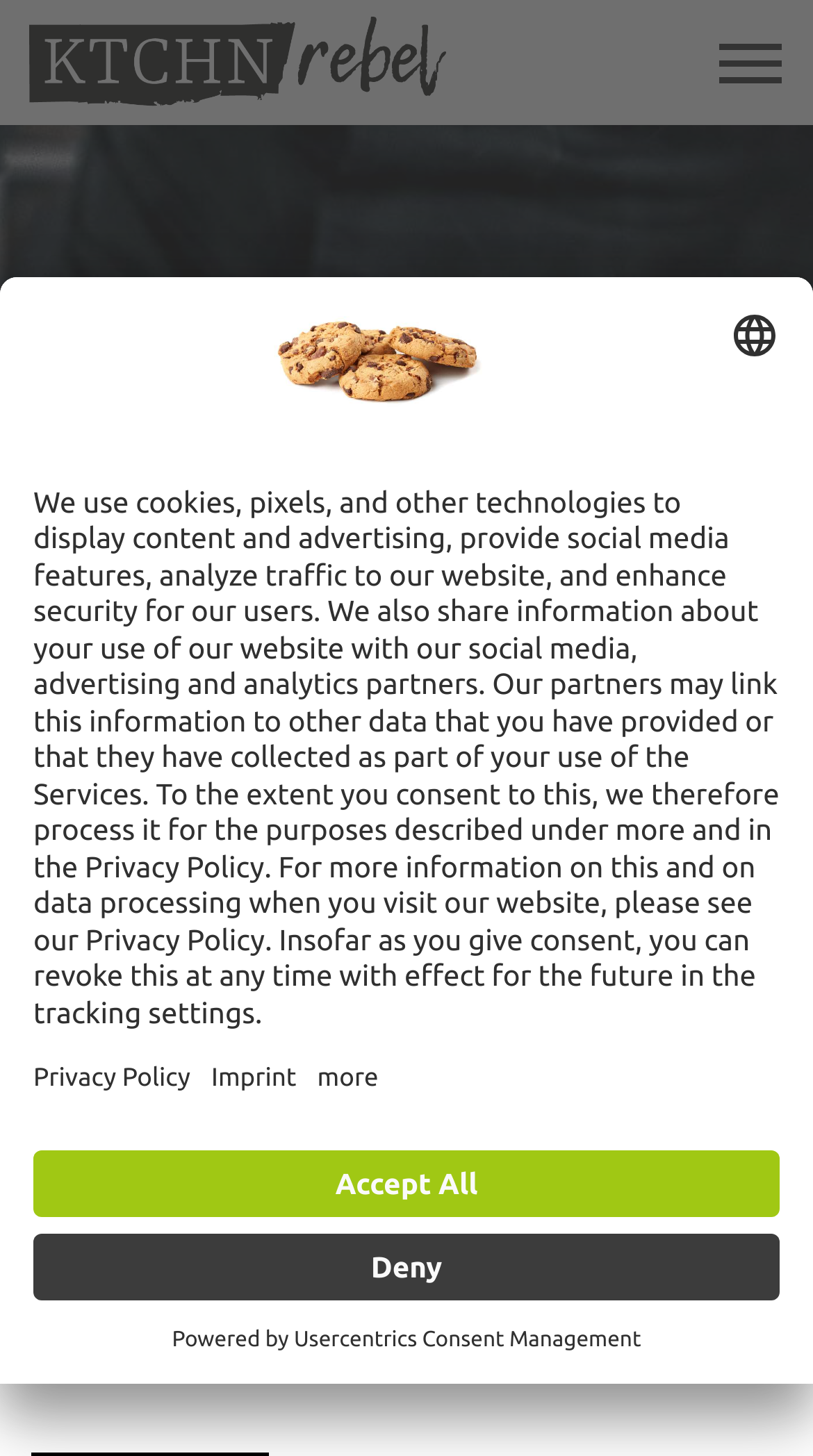How many minutes does it take to read the article?
Please respond to the question with as much detail as possible.

I found the reading time by looking at the text element that says 'READING TIME:' and then finding the text element next to it, which contains the reading time, '4' minutes.